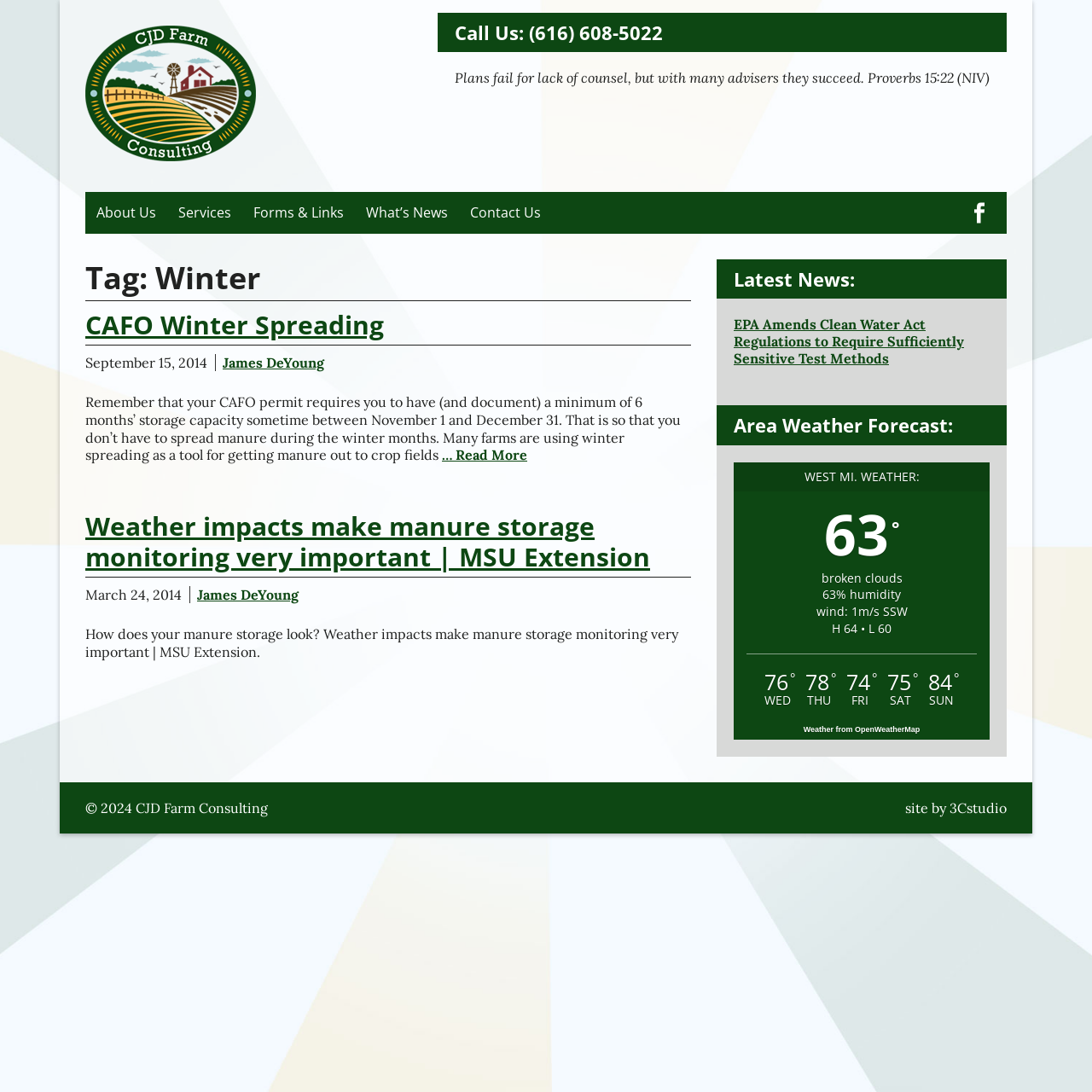Highlight the bounding box coordinates of the element that should be clicked to carry out the following instruction: "Call the phone number". The coordinates must be given as four float numbers ranging from 0 to 1, i.e., [left, top, right, bottom].

[0.401, 0.012, 0.922, 0.048]